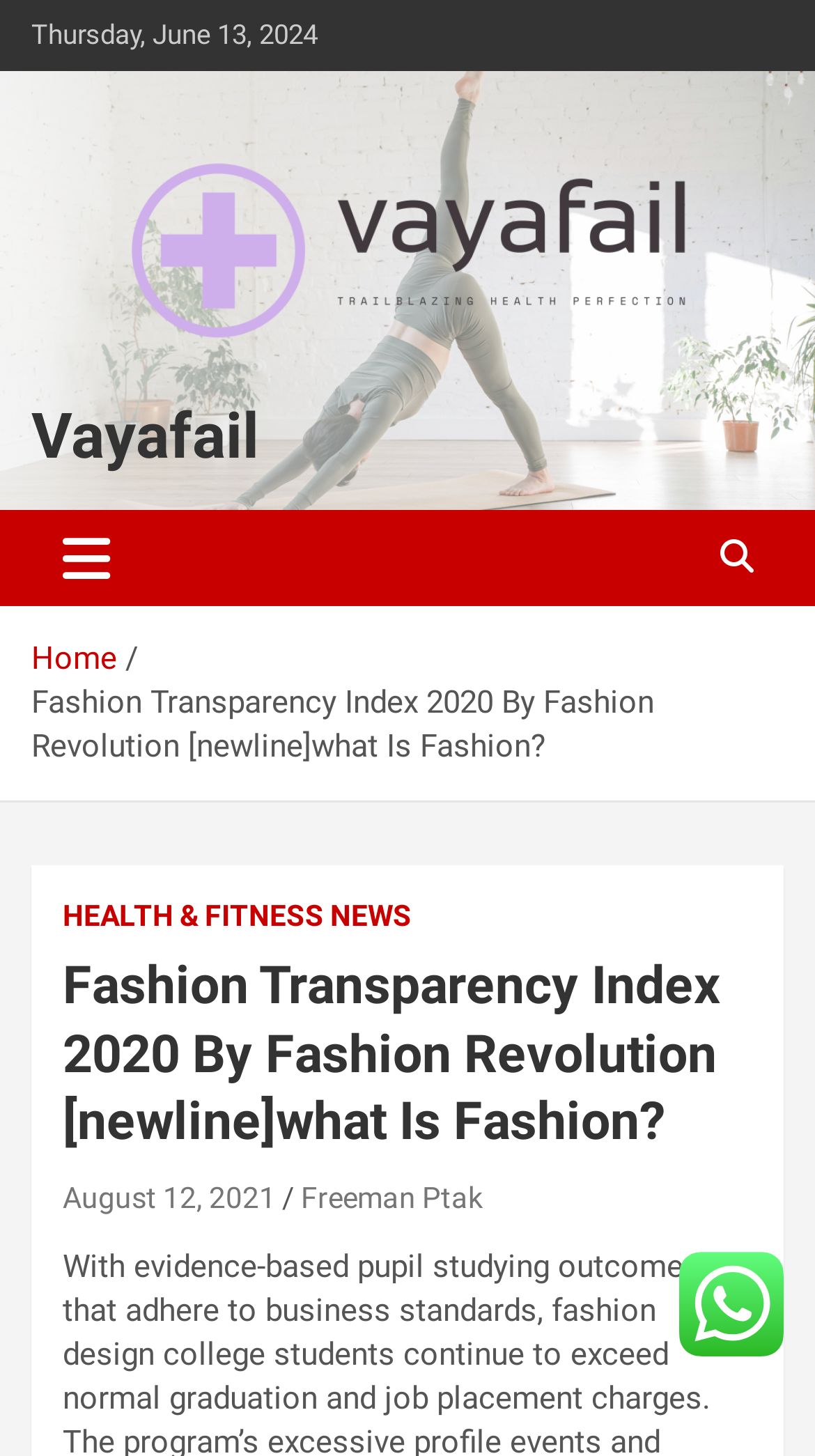Determine the bounding box coordinates for the UI element matching this description: "August 12, 2021".

[0.077, 0.811, 0.338, 0.834]